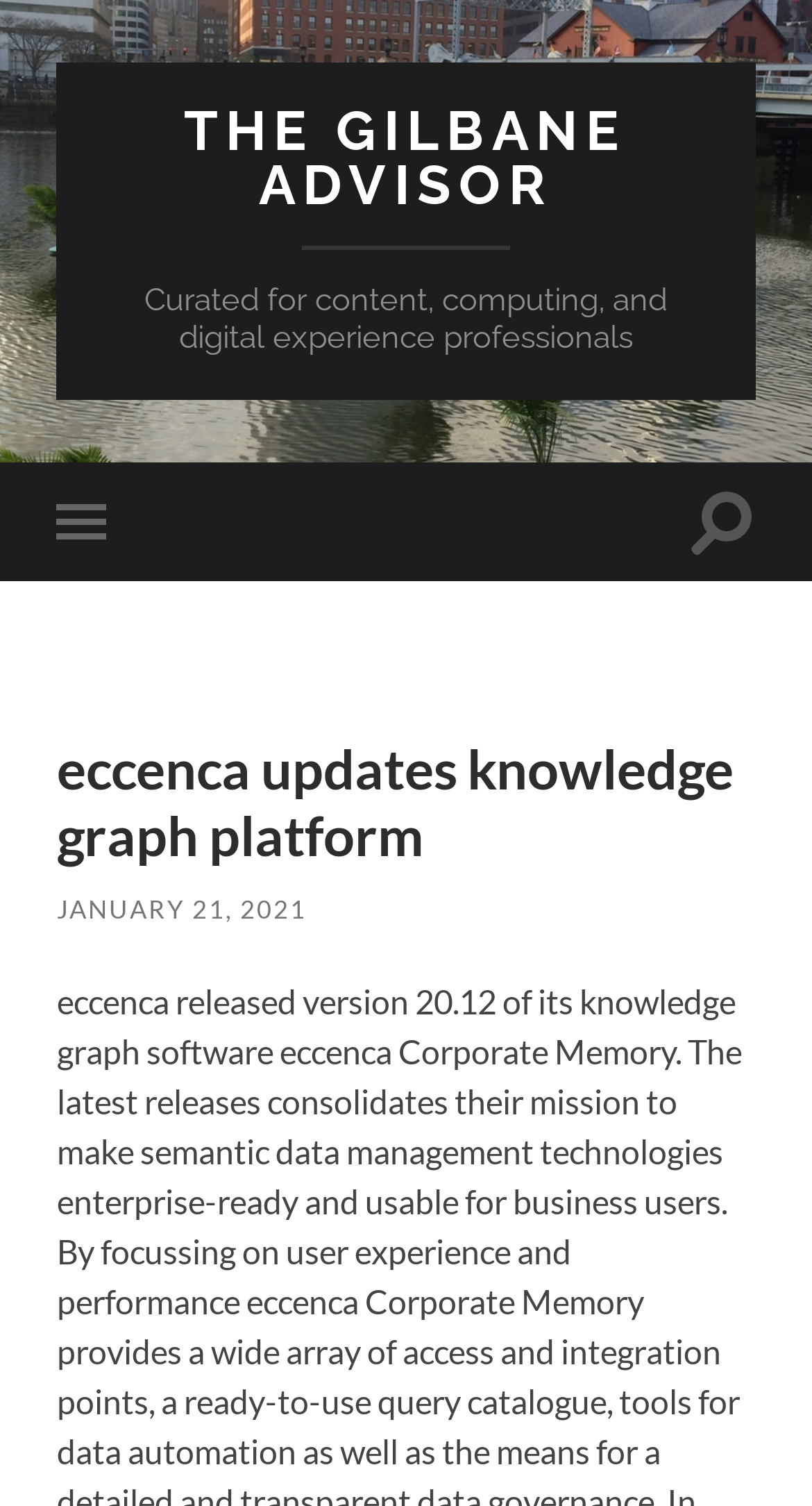Identify and generate the primary title of the webpage.

eccenca updates knowledge graph platform